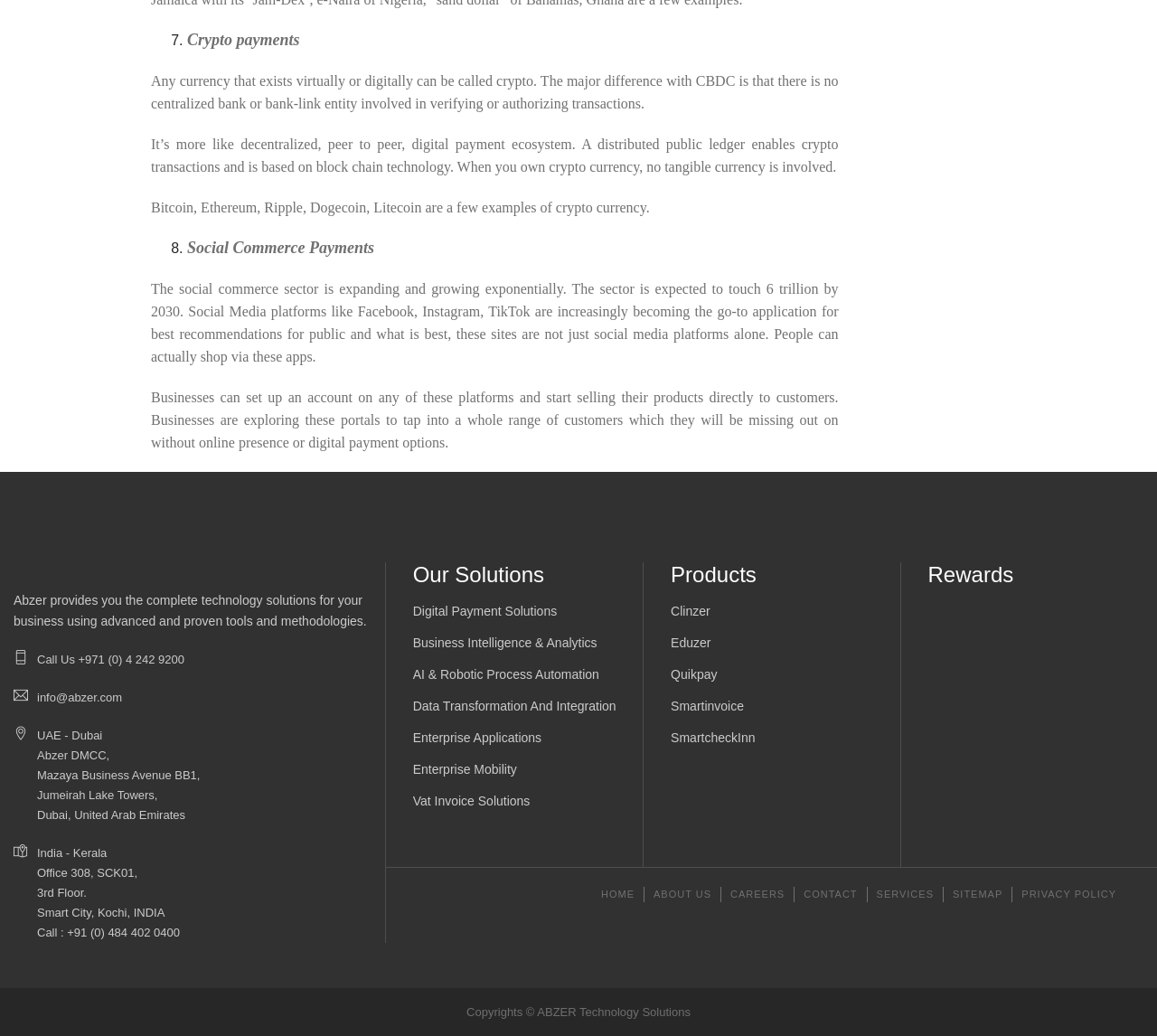Can you find the bounding box coordinates of the area I should click to execute the following instruction: "Add to Google calendar"?

None